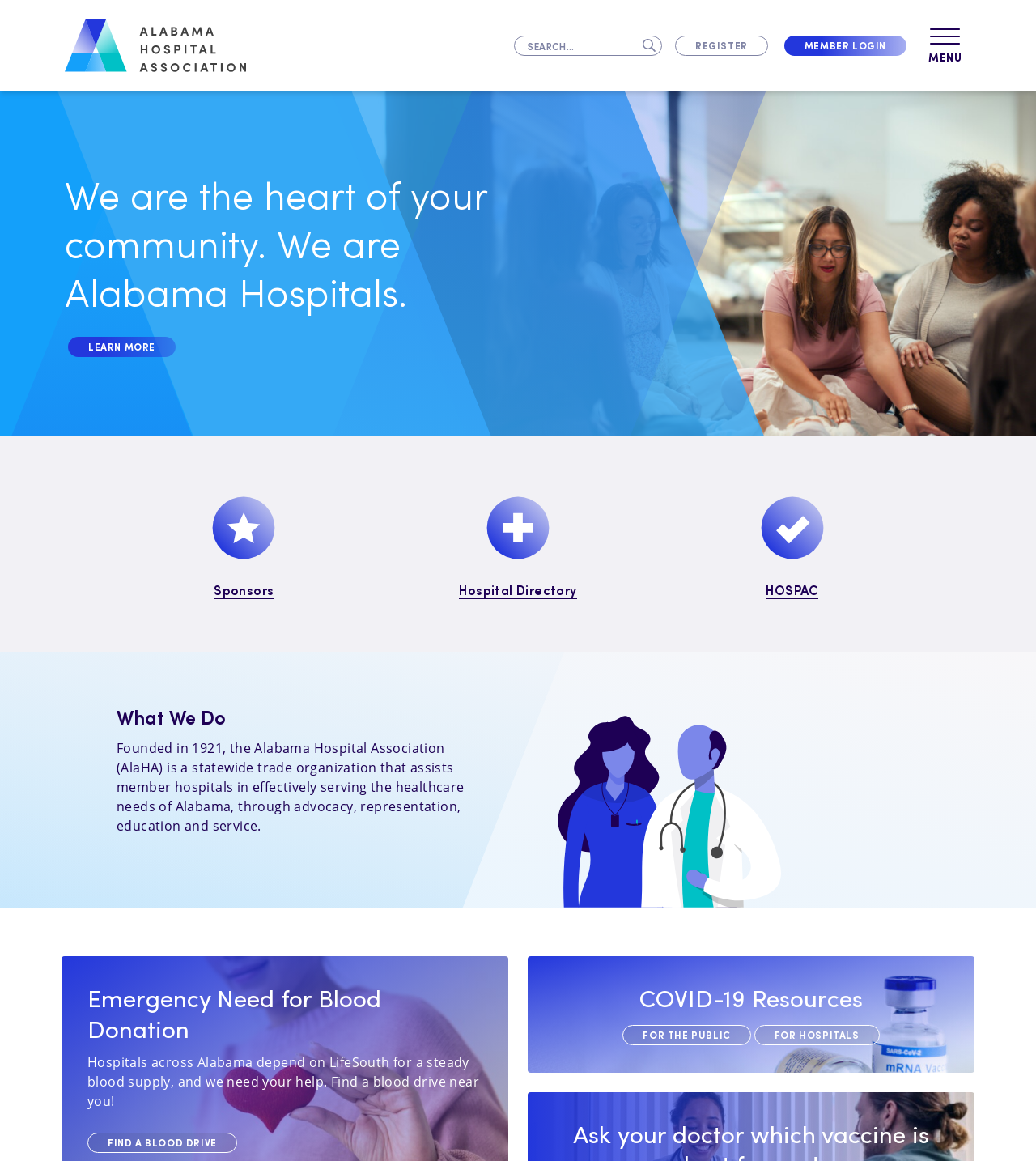Please provide a brief answer to the question using only one word or phrase: 
What is the purpose of the organization?

To assist member hospitals